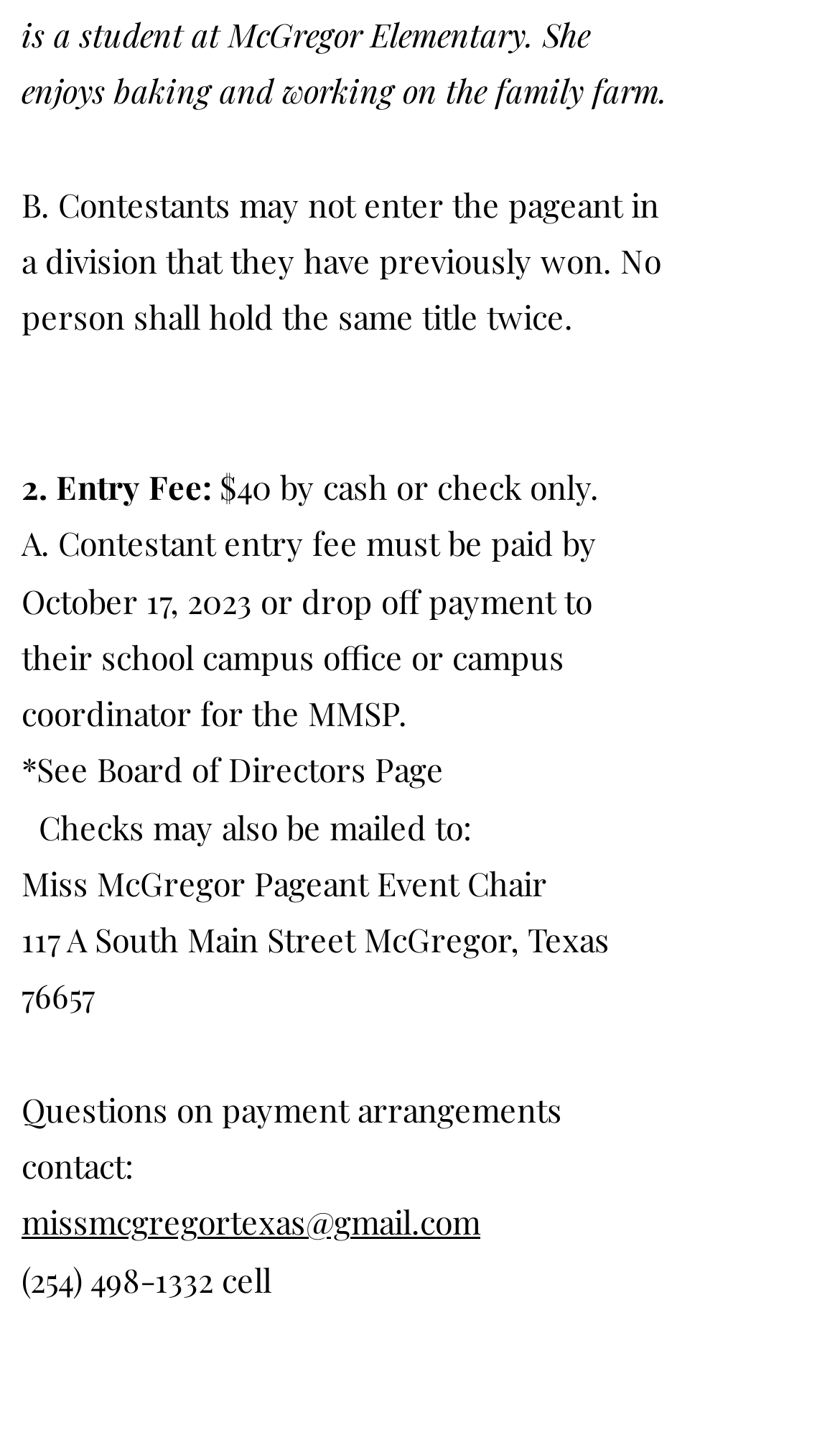Determine the bounding box for the UI element described here: "Second Round".

None